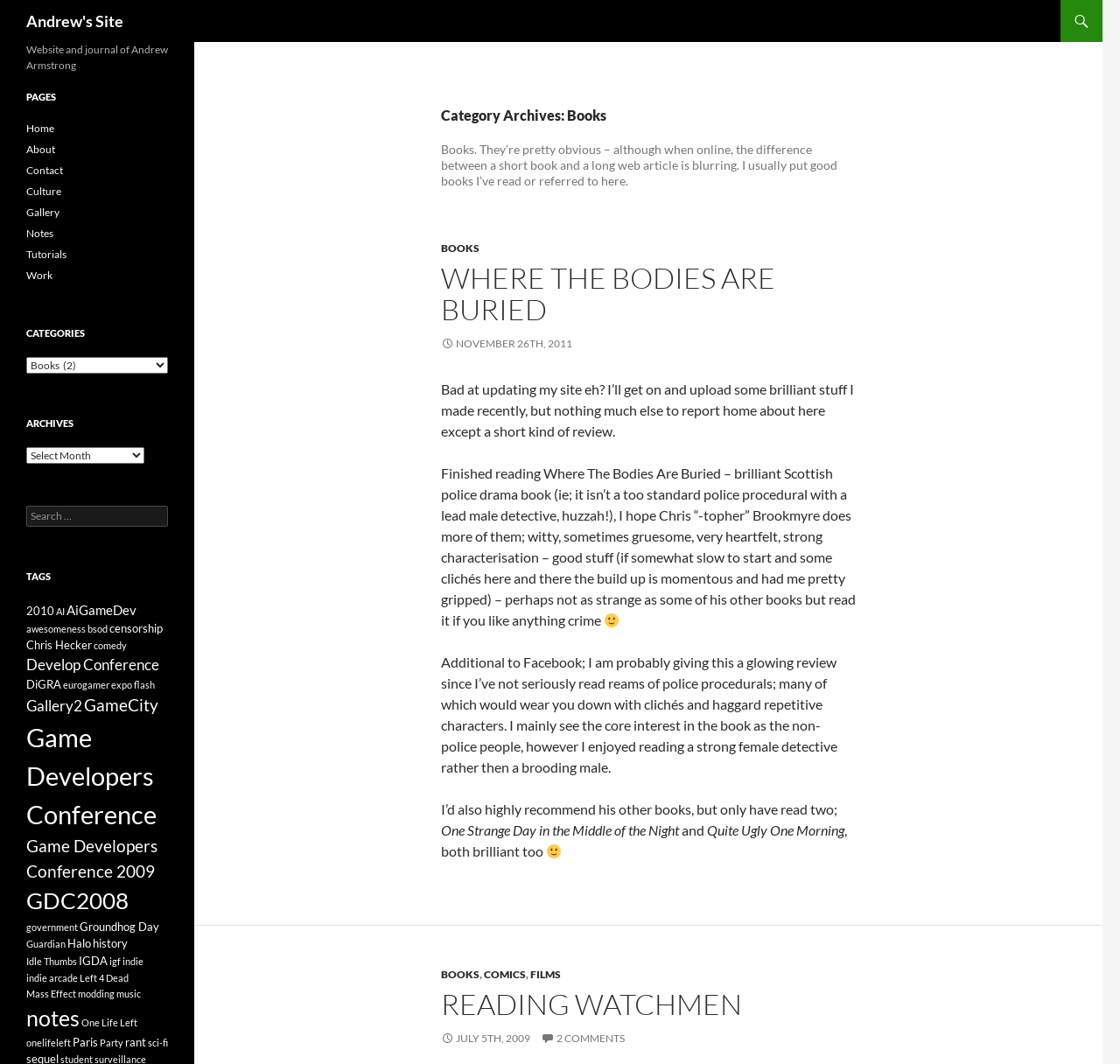Based on the provided description, "Idle Thumbs", find the bounding box of the corresponding UI element in the screenshot.

[0.023, 0.898, 0.069, 0.909]